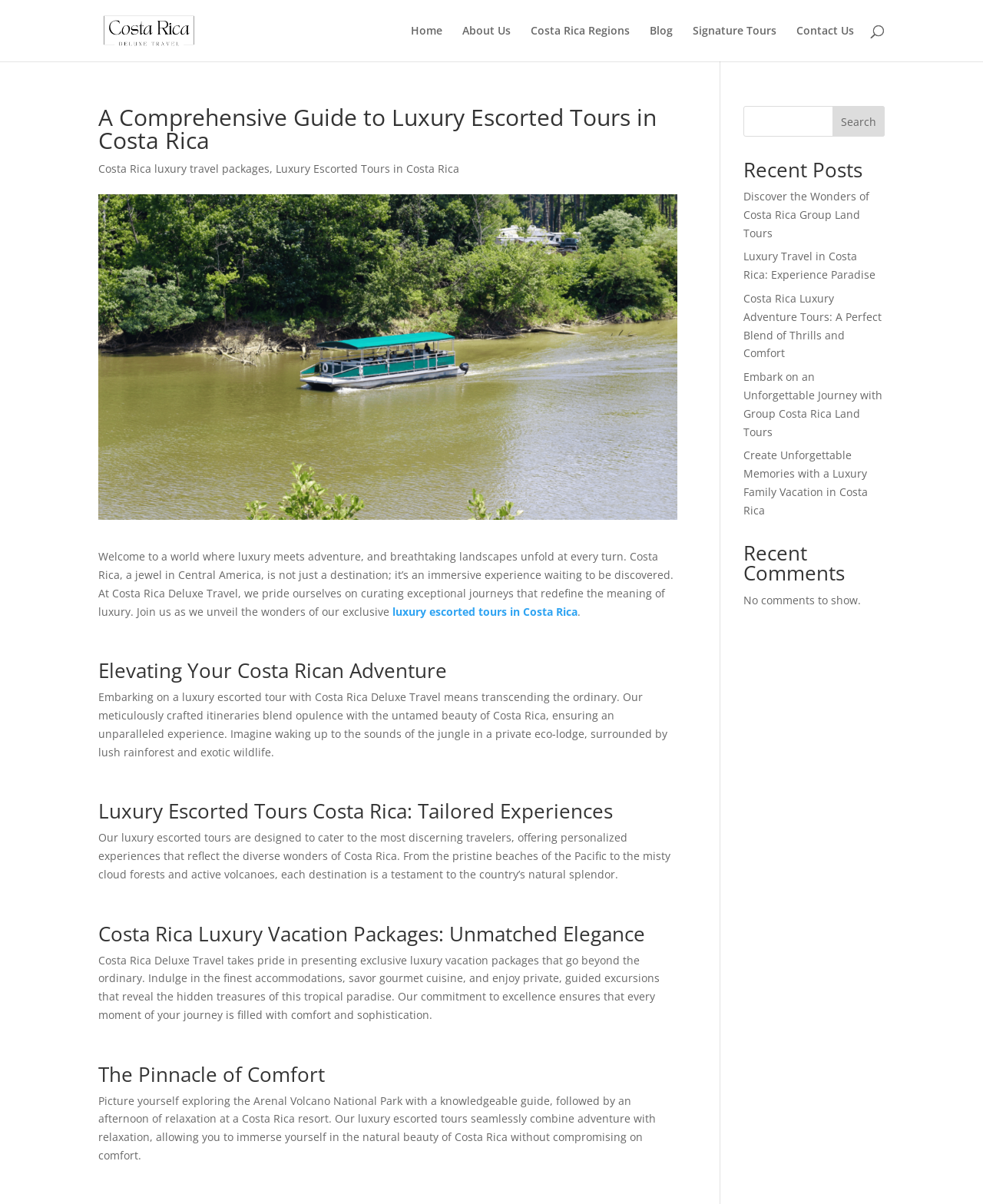Locate the bounding box of the UI element defined by this description: "alt="Costa Rica Deluxe Travel"". The coordinates should be given as four float numbers between 0 and 1, formatted as [left, top, right, bottom].

[0.103, 0.018, 0.2, 0.03]